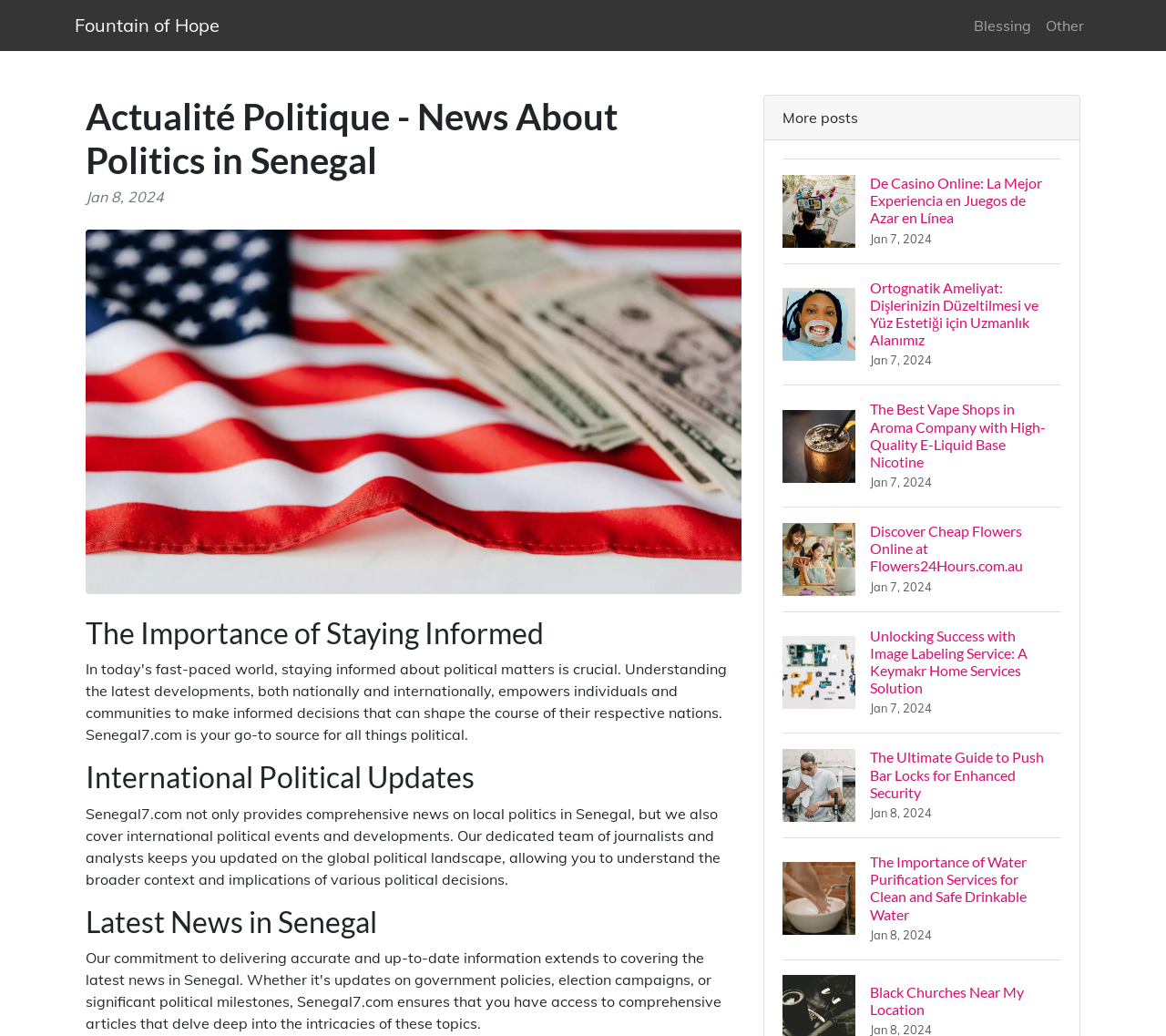Determine the bounding box coordinates for the area that should be clicked to carry out the following instruction: "Follow us on Facebook".

None